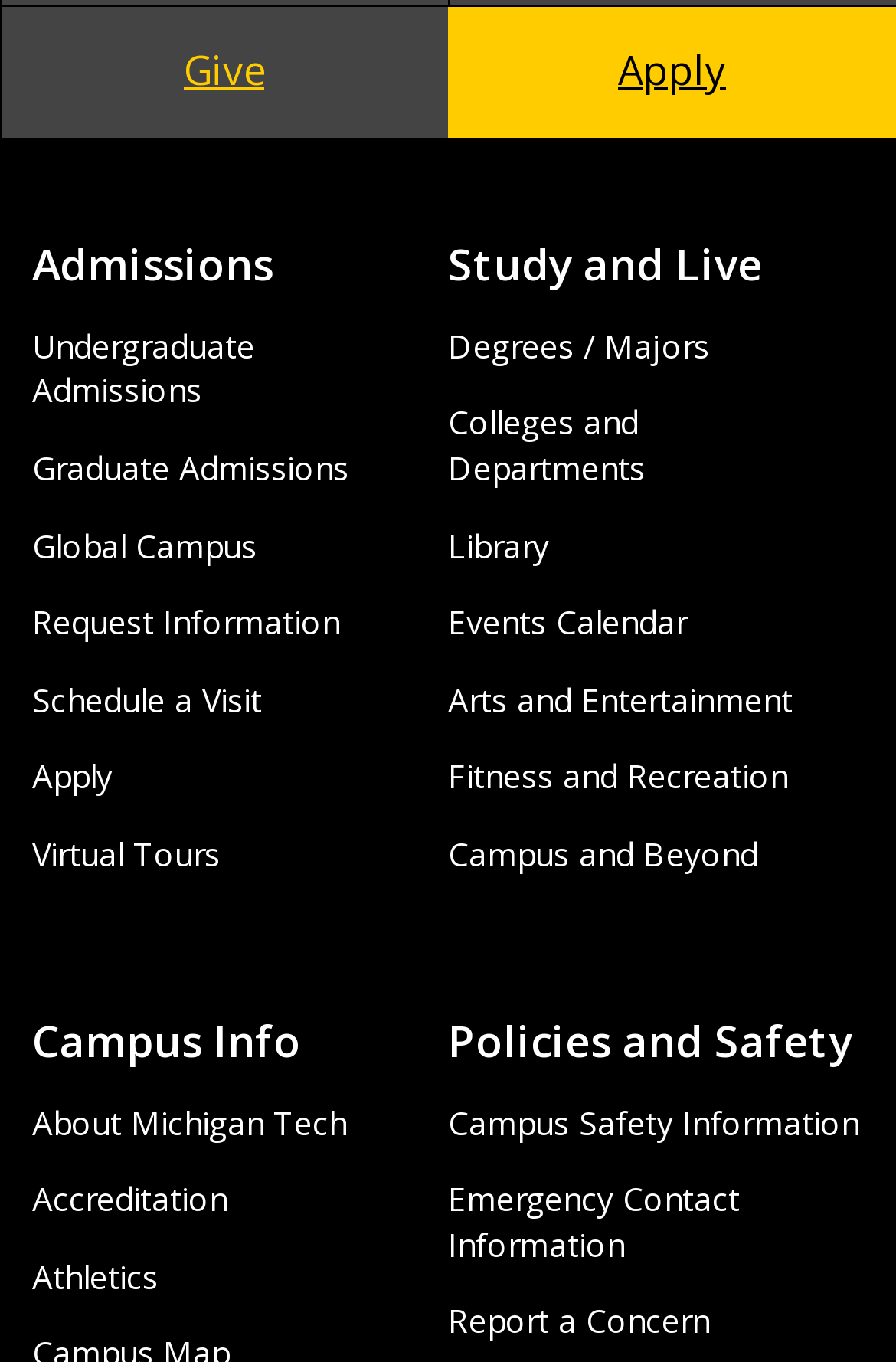Using the description "Graduate Admissions", locate and provide the bounding box of the UI element.

[0.036, 0.327, 0.39, 0.359]